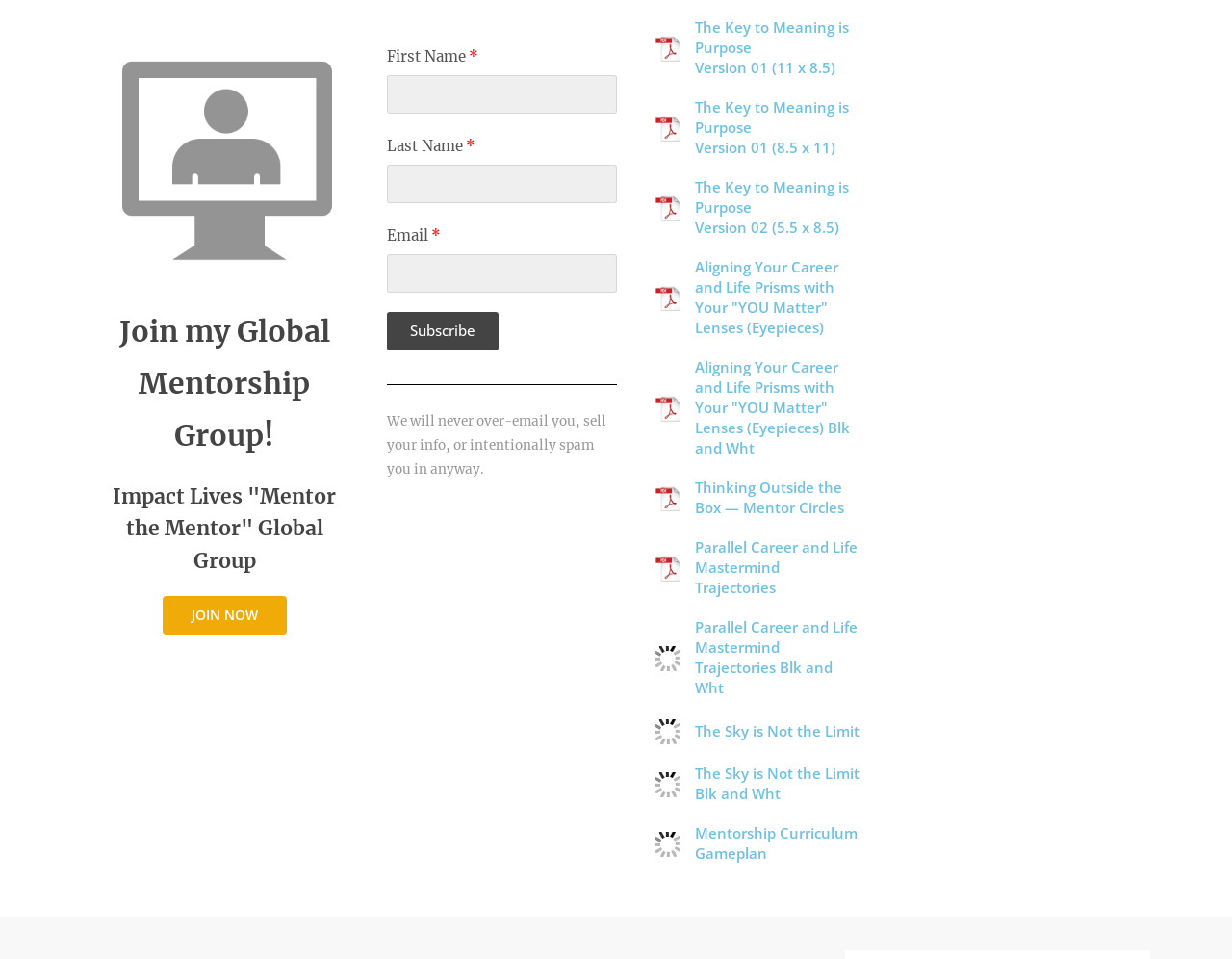Identify the bounding box coordinates for the UI element mentioned here: "parent_node: Email name="form_fields[email]"". Provide the coordinates as four float values between 0 and 1, i.e., [left, top, right, bottom].

[0.314, 0.265, 0.501, 0.305]